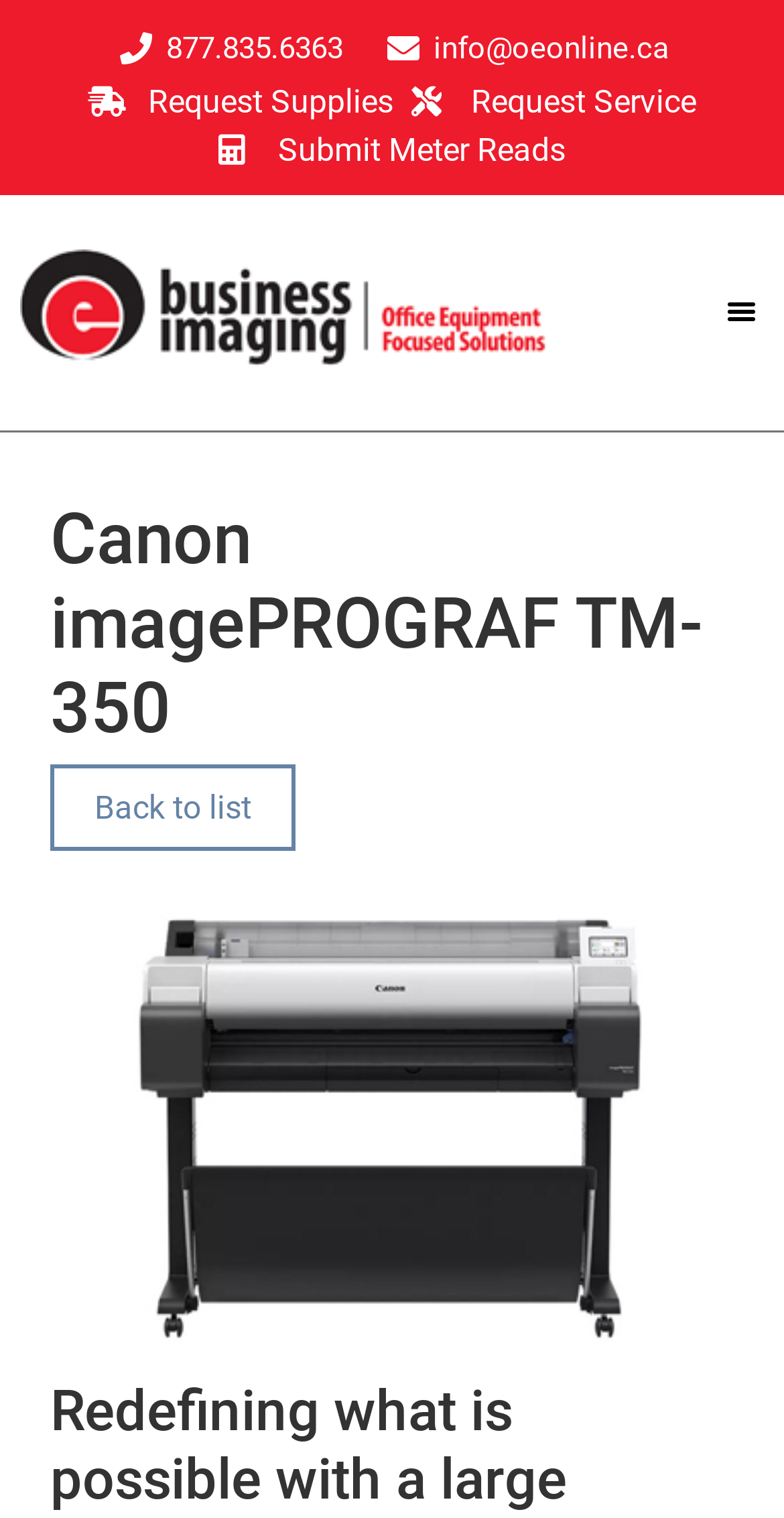Give a detailed overview of the webpage's appearance and contents.

The webpage is about the Canon imagePROGRAF TM-350, an advanced imaging system. At the top left, there are two phone numbers and an email address, "877.835.6363", "info@oeonline.ca", which are likely contact information. Next to them, there are three links: "Request Supplies", "Request Service", and "Submit Meter Reads", which are probably related to maintenance and support services.

Below these links, there is a prominent heading "Canon imagePROGRAF TM-350" that takes up most of the width of the page. Underneath the heading, there is a link "Back to list" on the left, and a large image that occupies the majority of the page, likely showcasing the product.

On the top right, there is a button "Menu Toggle" that is not expanded, suggesting that it may open a menu or navigation when clicked. There is also an empty link with no text, which may be a decorative element or a placeholder.

The overall content of the page is focused on presenting the Canon imagePROGRAF TM-350 product, with supporting links and contact information.